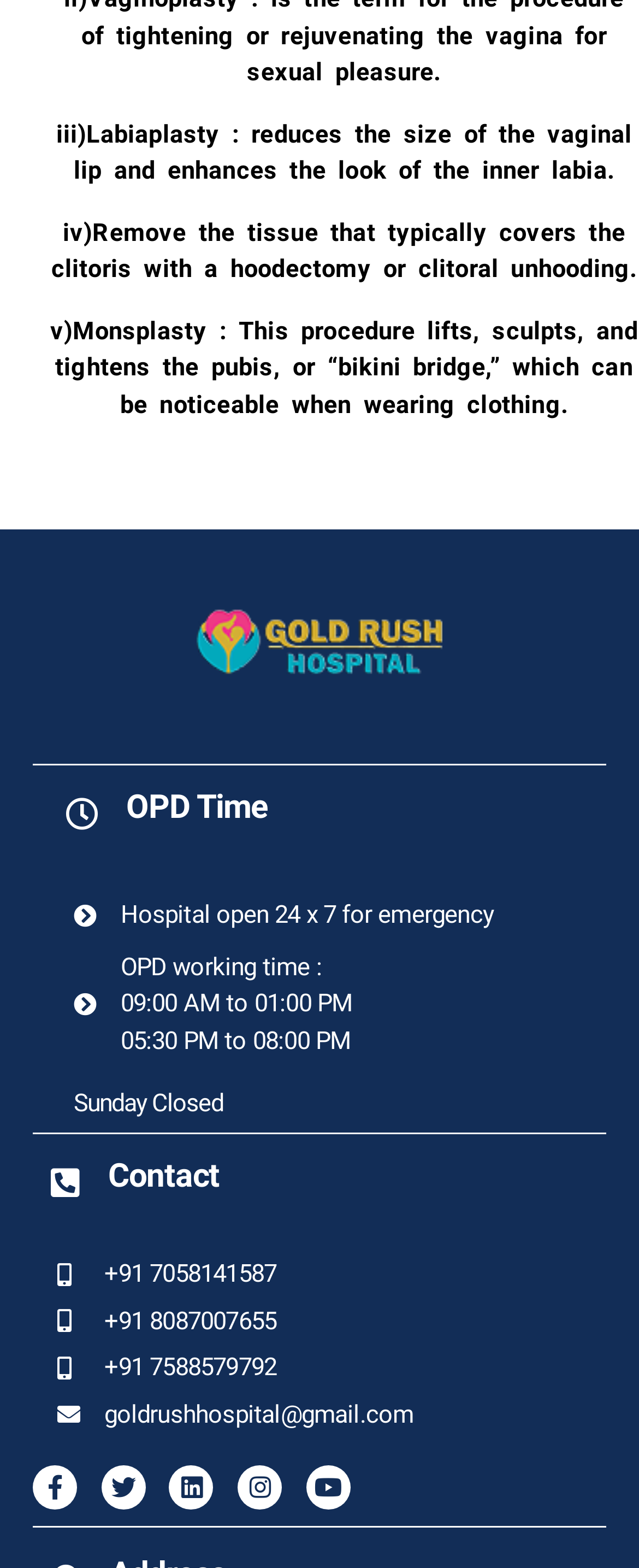Provide the bounding box coordinates of the HTML element this sentence describes: "+91 8087007655". The bounding box coordinates consist of four float numbers between 0 and 1, i.e., [left, top, right, bottom].

[0.09, 0.831, 0.949, 0.854]